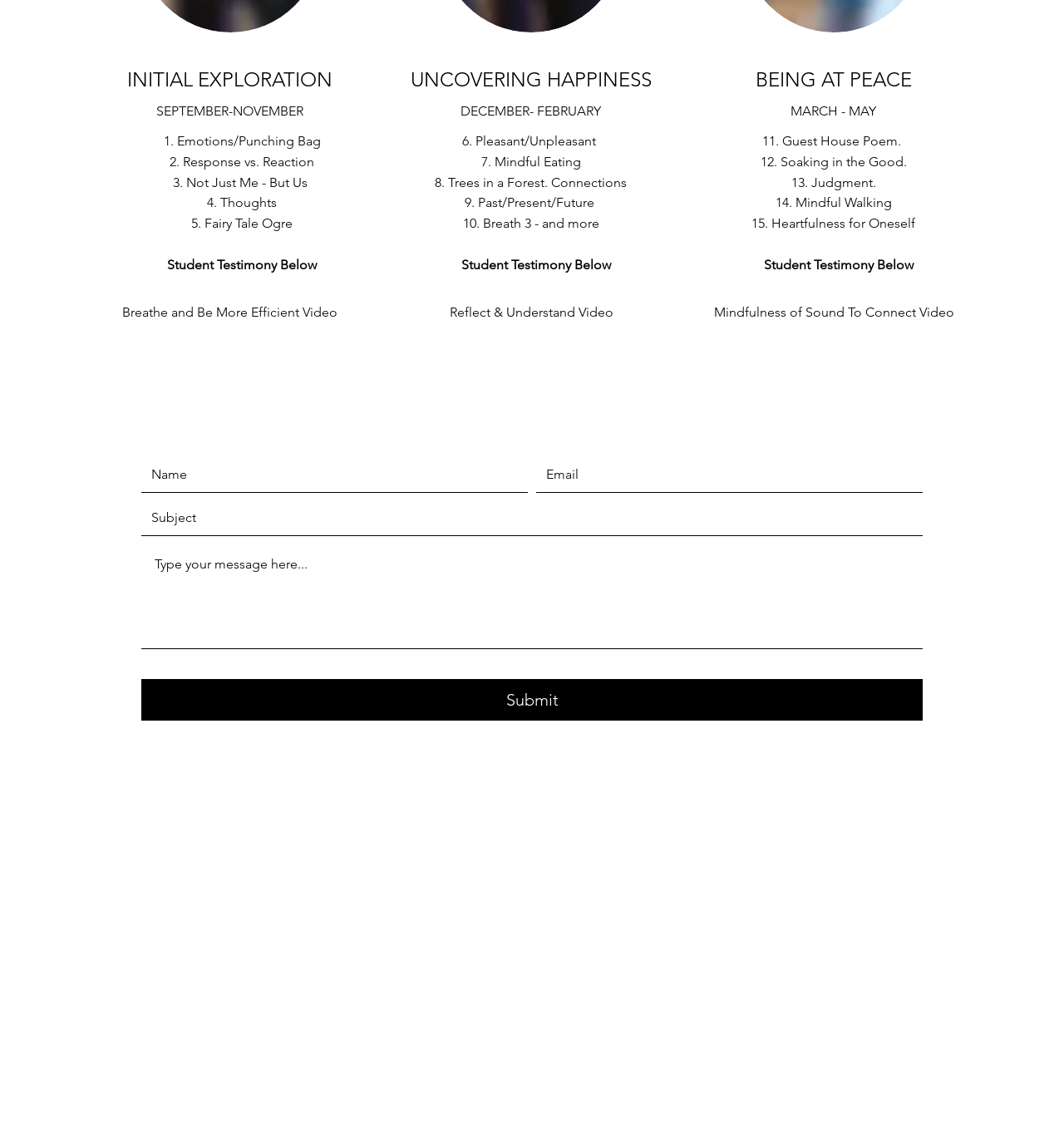Please answer the following question using a single word or phrase: 
What is the title of the second section?

UNCOVERING HAPPINESS